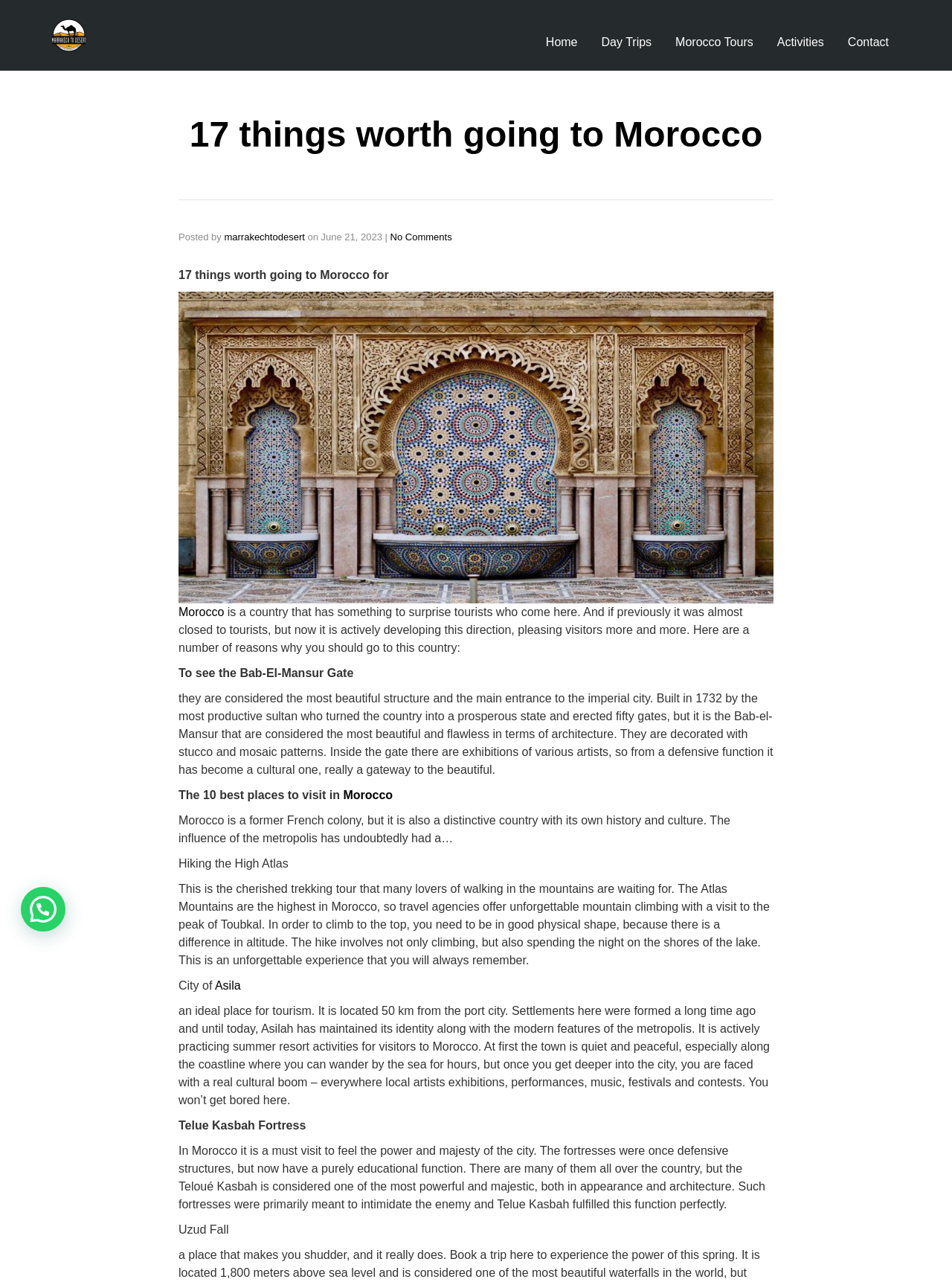Describe all the significant parts and information present on the webpage.

This webpage is about 17 things worth visiting in Morocco. At the top, there is a link to "Marrakech to Desert" accompanied by an image, and a navigation menu with links to "Home", "Day Trips", "Morocco Tours", "Activities", and "Contact". 

Below the navigation menu, there is a heading that reads "17 things worth going to Morocco" followed by a paragraph of text that describes Morocco as a country that has something to surprise tourists. 

The main content of the webpage is divided into sections, each describing a different attraction in Morocco. The first section is about the Bab-El-Mansur Gate, which is considered the most beautiful structure and the main entrance to the imperial city. The section includes a description of the gate's architecture and its cultural significance.

The next section is about the 10 best places to visit in Morocco, with a link to more information about the country. This is followed by sections about hiking in the High Atlas, the city of Asila, the Telue Kasbah Fortress, and the Uzud Fall, each with a detailed description of the attraction.

At the bottom left of the page, there is a chat window with a greeting message and an option to "Open chat".